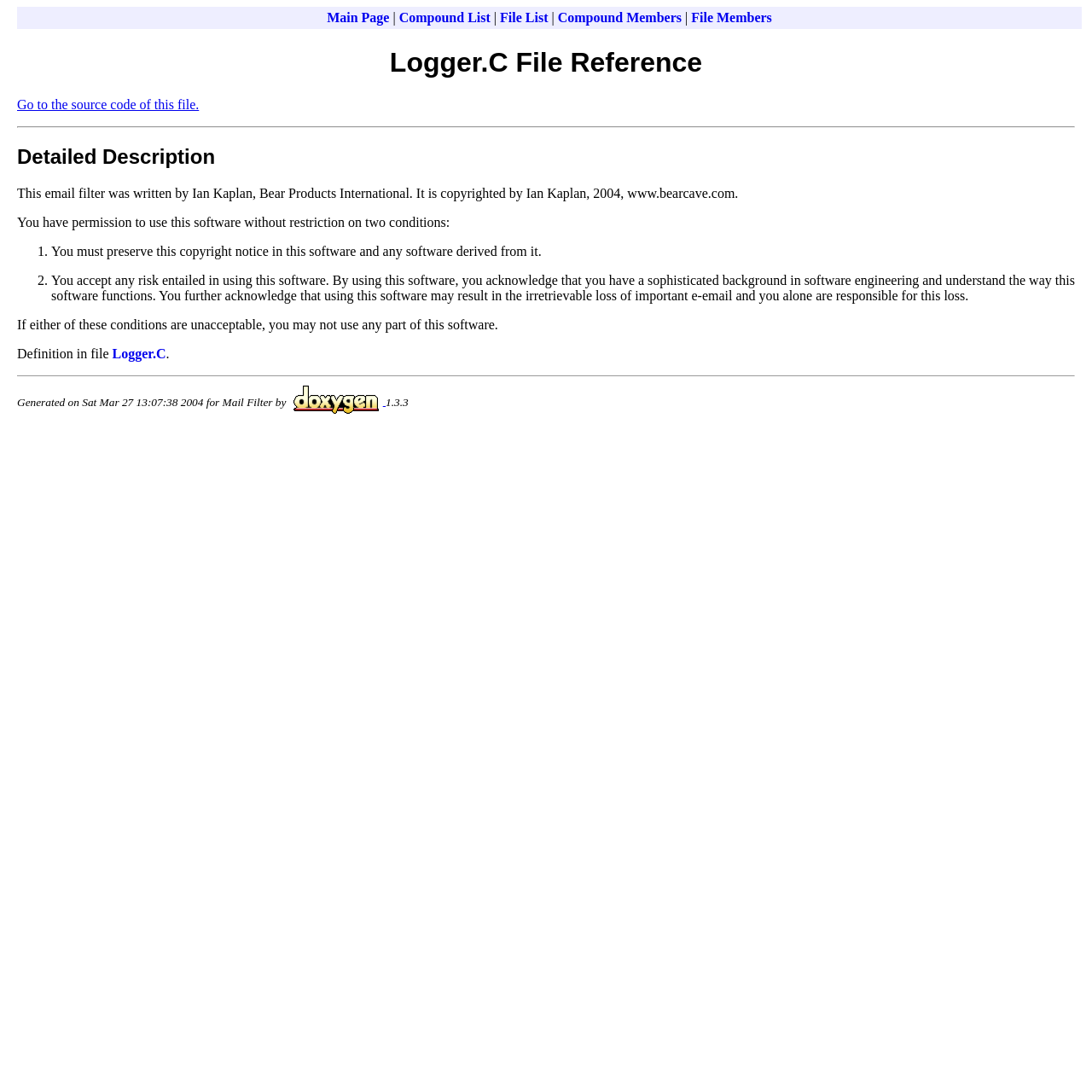Provide a thorough summary of the webpage.

The webpage is a file reference page for "Logger.C" with a focus on mail filtering. At the top, there are five links: "Main Page", "Compound List", "File List", "Compound Members", and "File Members", which are aligned horizontally and take up about a third of the screen width.

Below these links, there is a heading that reads "Logger.C File Reference" in a larger font size. Underneath this heading, there is a link to view the source code of the file.

A horizontal separator line divides the top section from the rest of the page. Below the separator, there is a heading that reads "Detailed Description". This section contains a block of text that describes the email filter, its copyright, and its usage conditions.

The text is divided into two sections: a brief introduction and a list of two conditions for using the software. The list is marked with numbers "1." and "2." and describes the conditions in detail. The text also mentions that the software is copyrighted by Ian Kaplan and provides a website URL.

Further down the page, there is a section that reads "Definition in file" with a link to "Logger.C". A horizontal separator line divides this section from the next one.

The final section contains a group of elements, including a block of text that reads "Generated on Sat Mar 27 13:07:38 2004 for Mail Filter by", a link to "doxygen", and an image of the doxygen logo. The text also includes the version number "1.3.3".